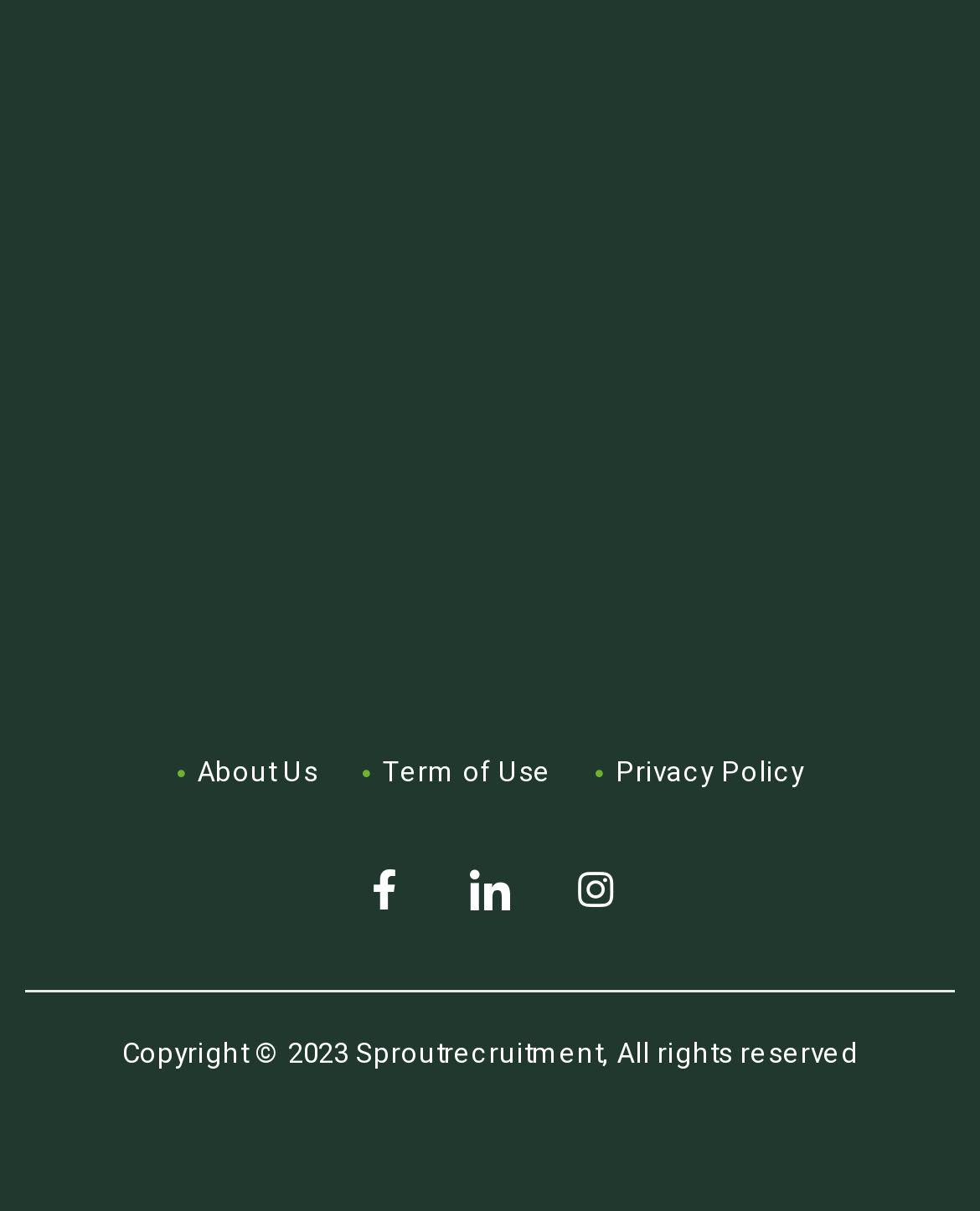Respond to the question below with a single word or phrase:
What is the year of the copyright?

2023